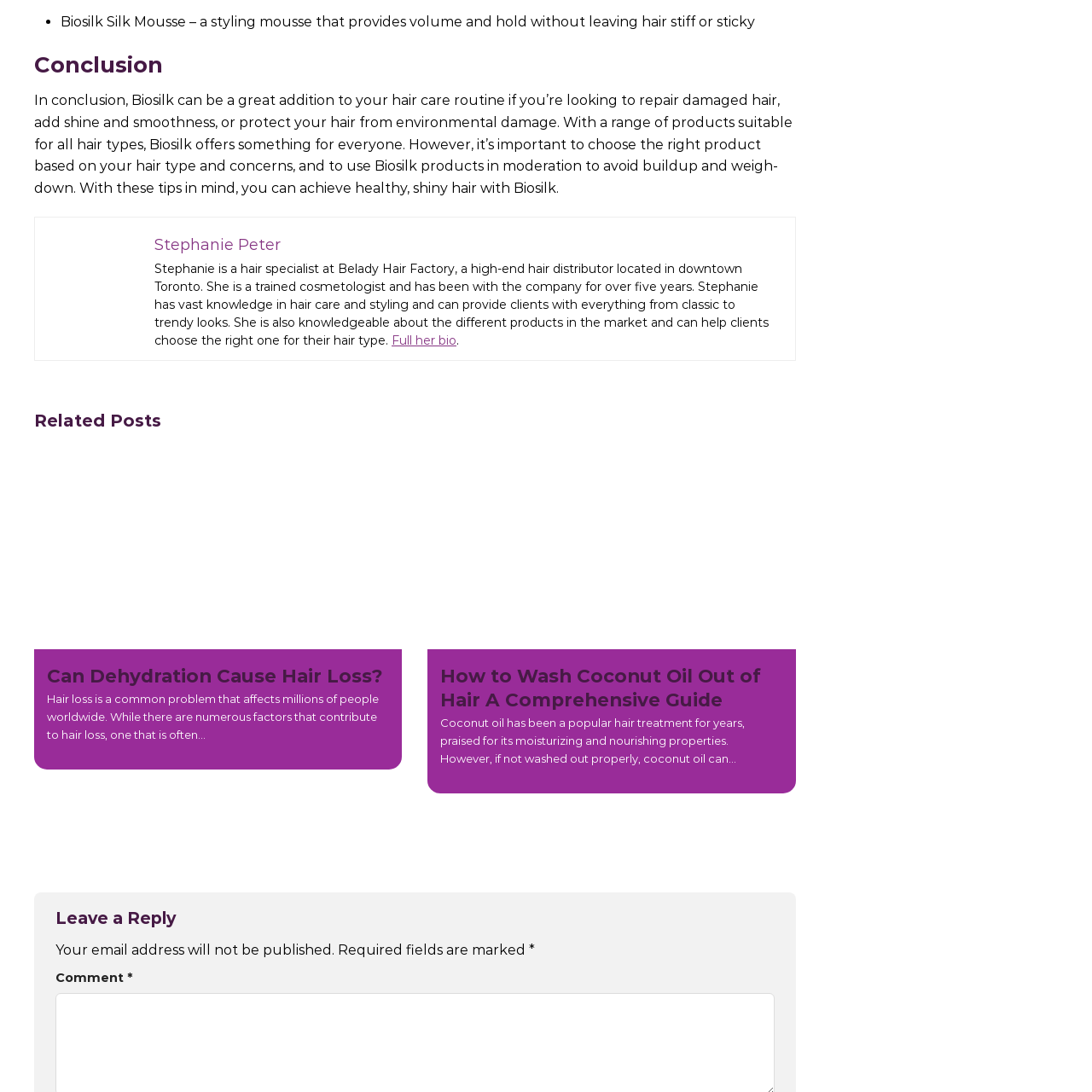What is the purpose of the image in the article?
Please observe the details within the red bounding box in the image and respond to the question with a detailed explanation based on what you see.

The caption states that the image serves to enhance the content by visually anchoring the expertise and professional background of the stylist contributing to the discussion on effective hair care solutions, which implies that the image is meant to provide a visual representation of the expert's credentials.